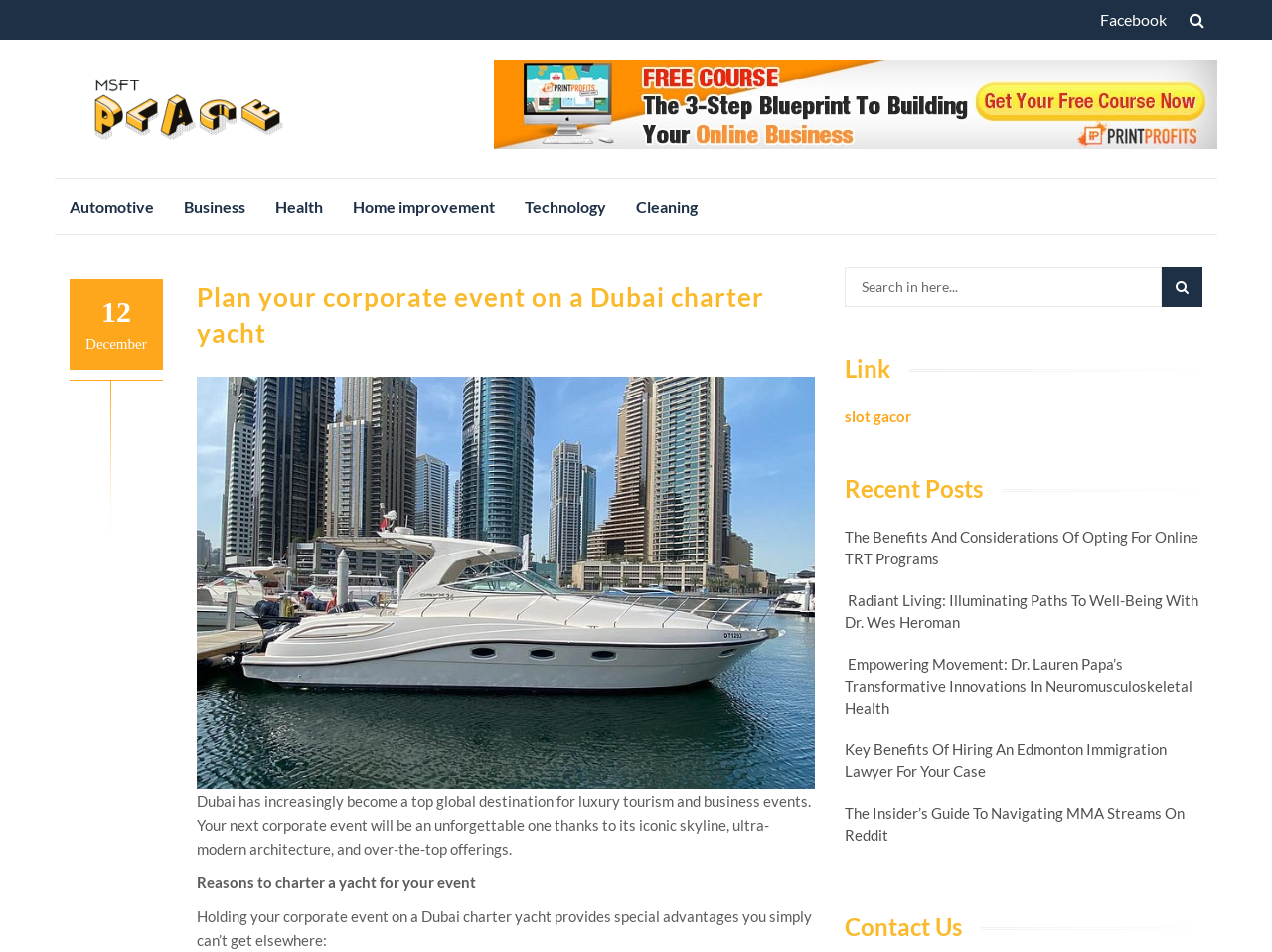What is the purpose of the search box?
Please provide a comprehensive answer based on the information in the image.

The search box is likely used to search for specific content or articles on the webpage, as it is accompanied by a search button and is located in a section with links to various articles and posts.